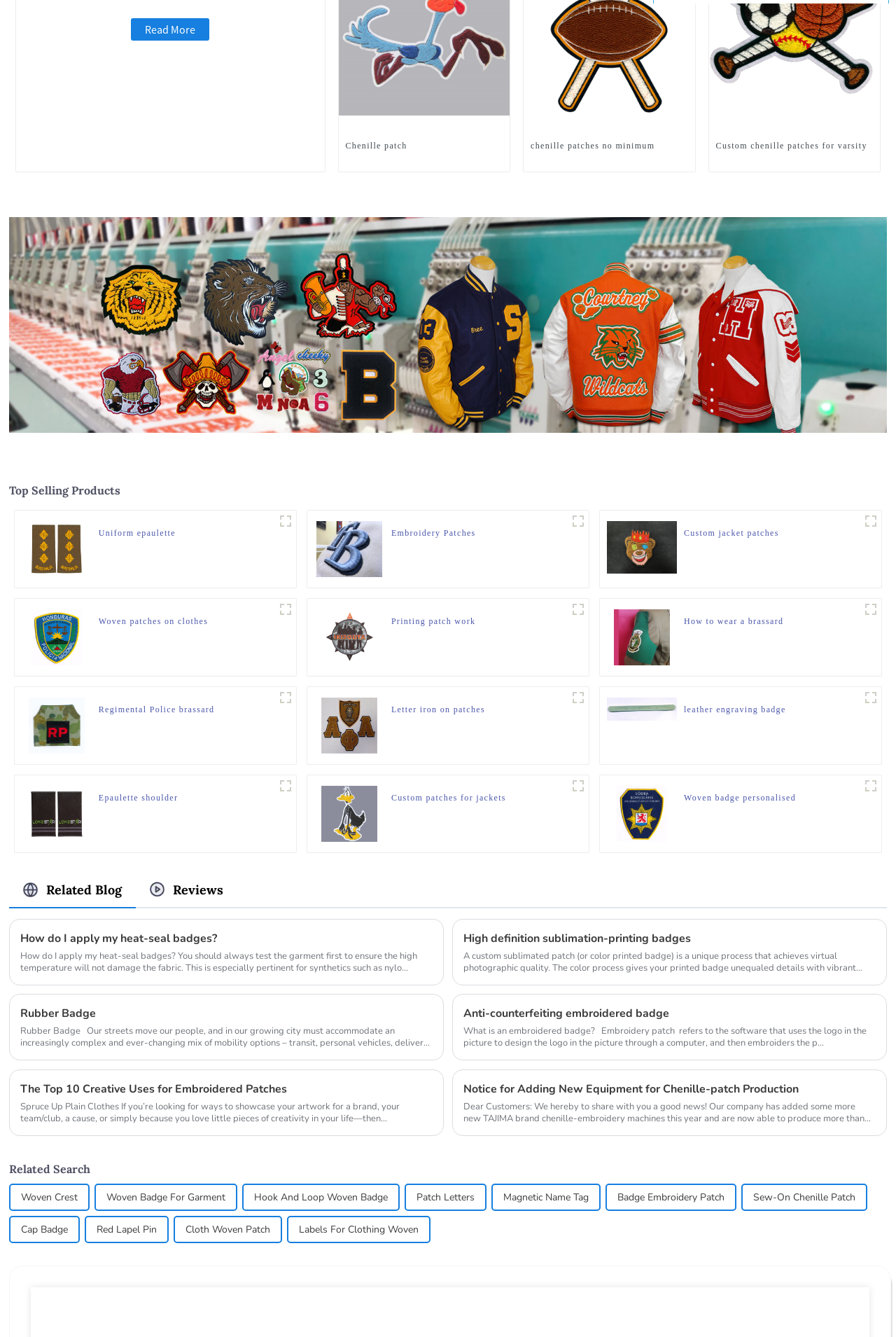Determine the bounding box coordinates for the clickable element required to fulfill the instruction: "Publish the comment". Provide the coordinates as four float numbers between 0 and 1, i.e., [left, top, right, bottom].

None